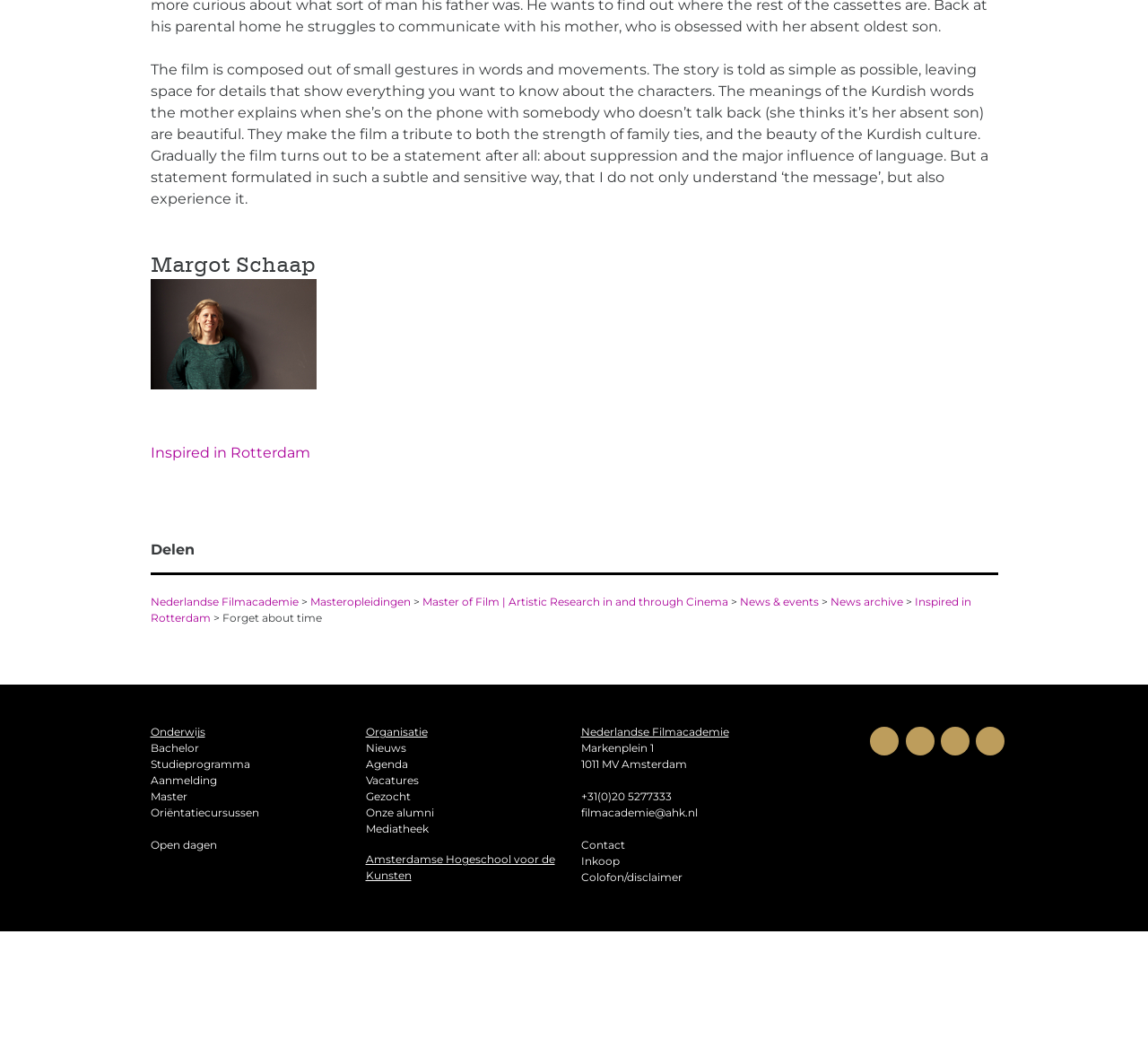Please find and report the bounding box coordinates of the element to click in order to perform the following action: "Click on the link 'Open dagen'". The coordinates should be expressed as four float numbers between 0 and 1, in the format [left, top, right, bottom].

[0.131, 0.807, 0.189, 0.82]